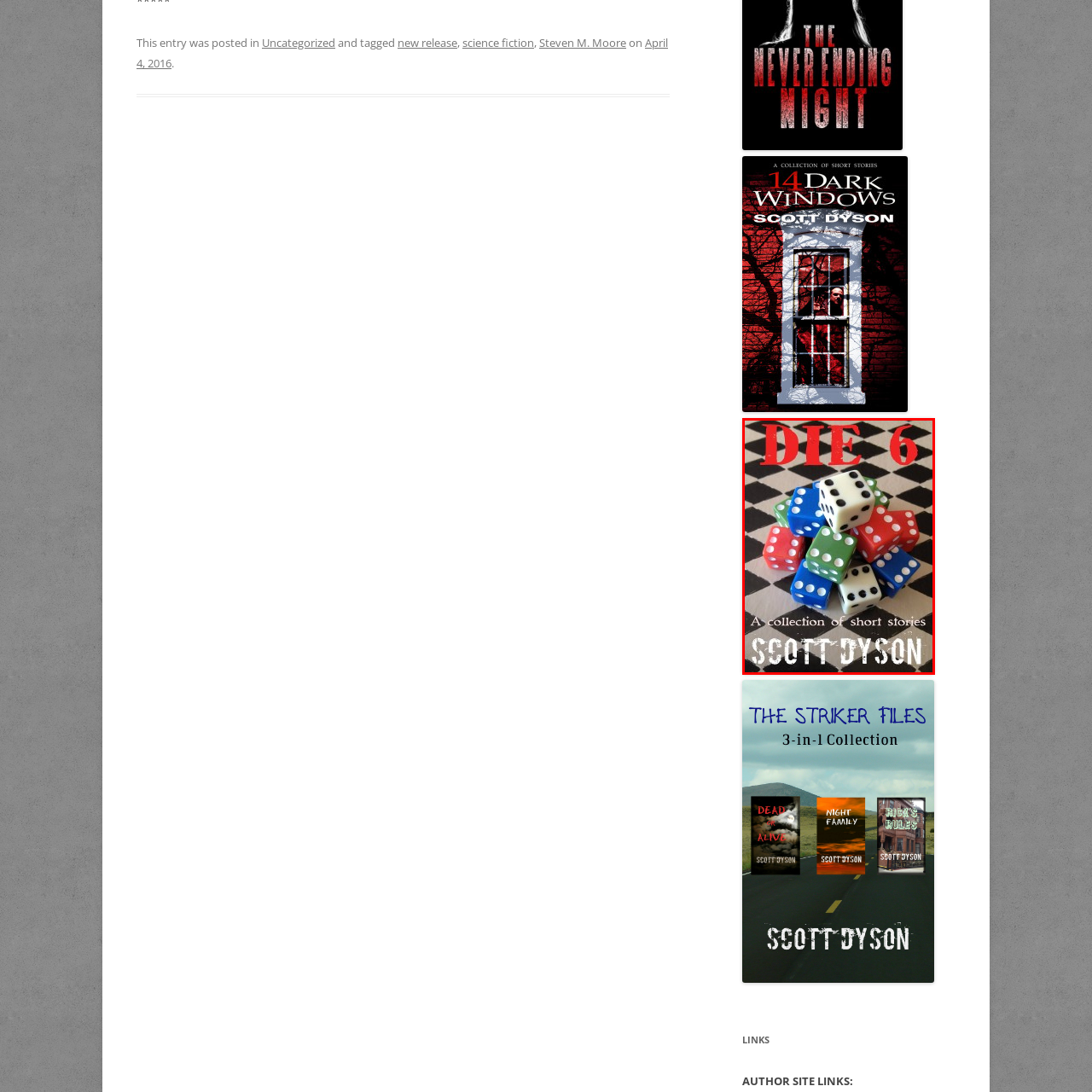Look at the image marked by the red box and respond with a single word or phrase: What pattern is on the background?

checkerboard